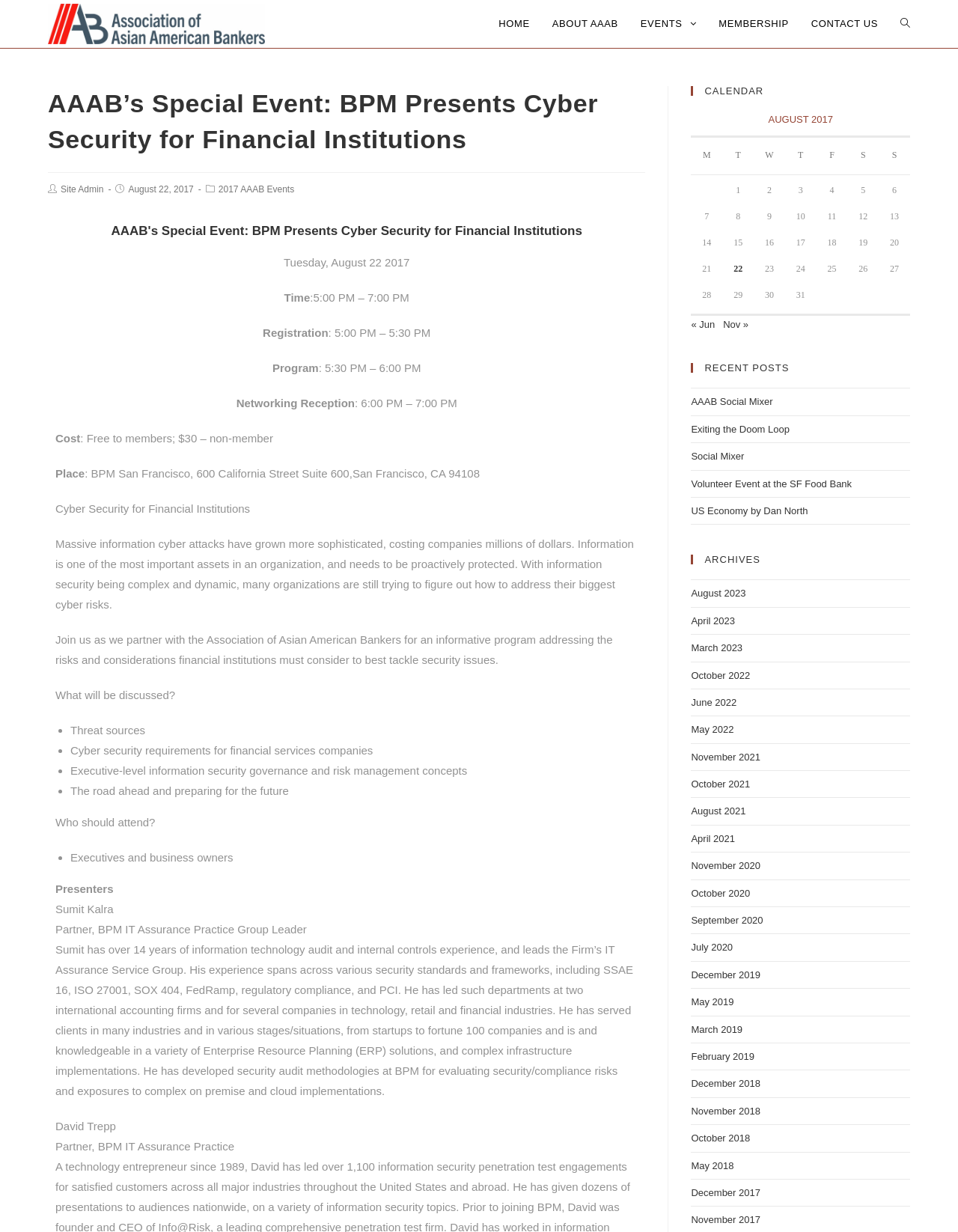Please identify the bounding box coordinates of where to click in order to follow the instruction: "visit Closemile.com".

None